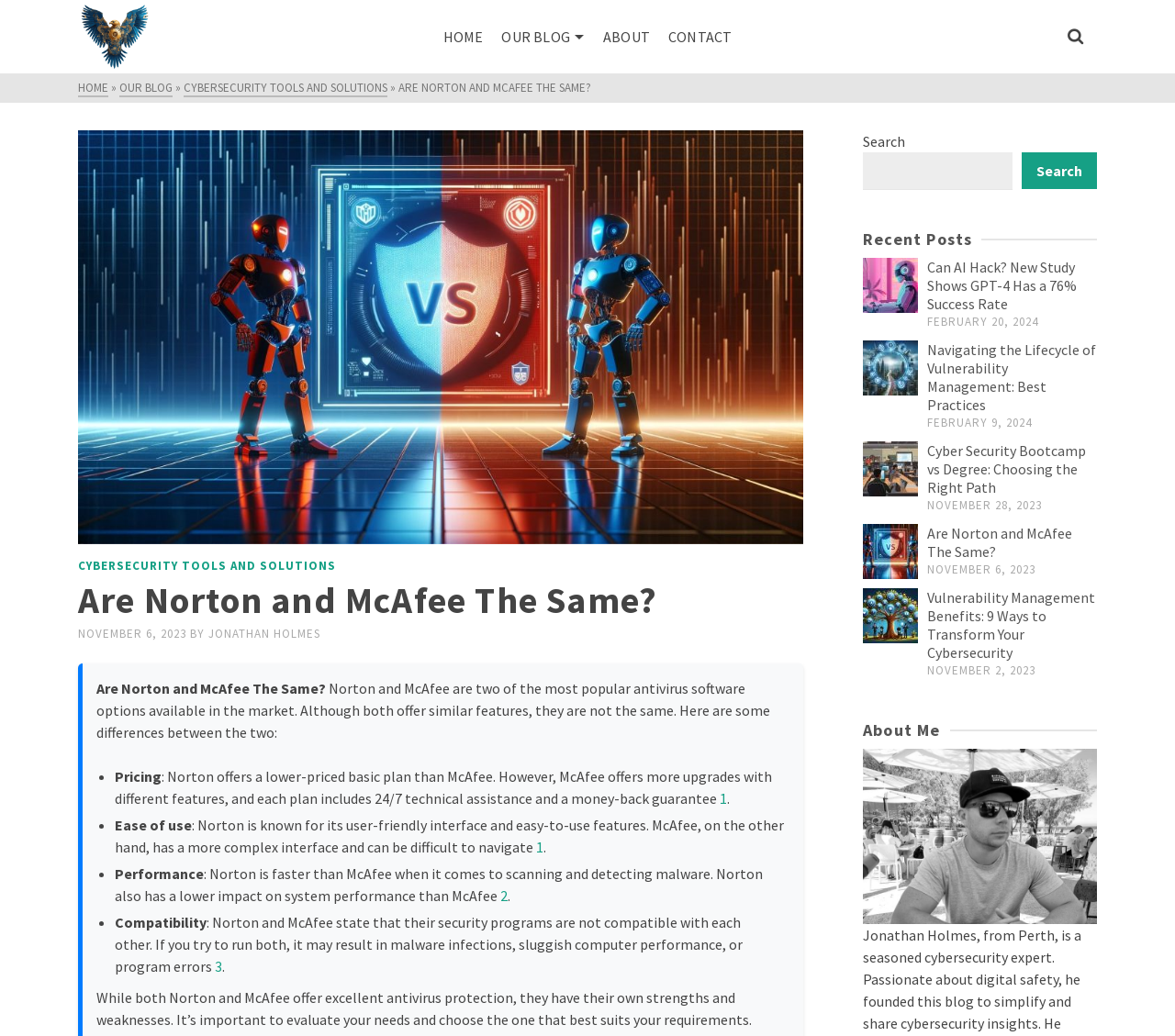What is the purpose of the 'Search' button?
Refer to the image and offer an in-depth and detailed answer to the question.

The 'Search' button is located in the top right corner of the webpage, and its purpose is to allow users to search for specific topics or keywords within the website.